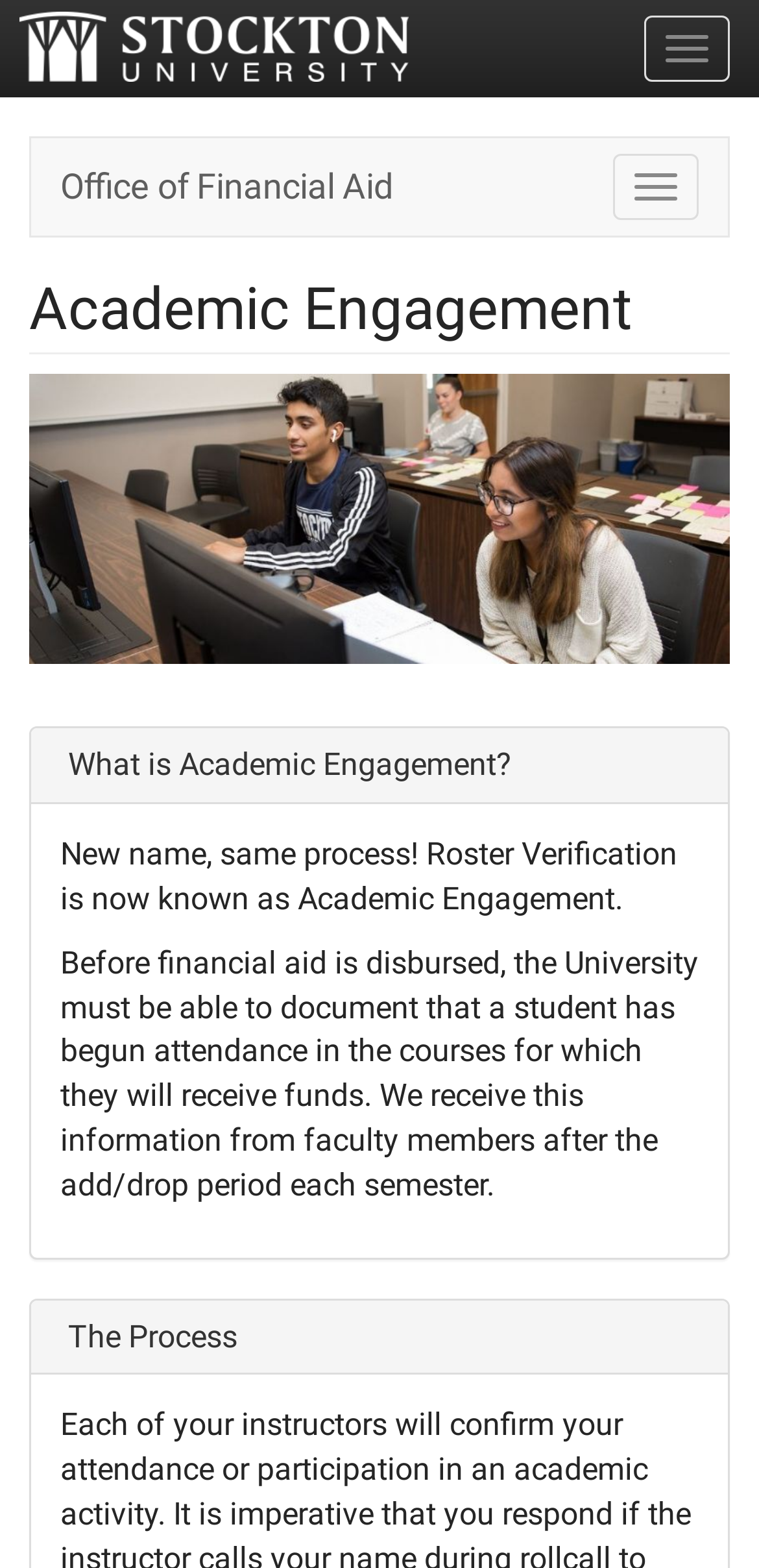Respond to the following question using a concise word or phrase: 
What is the next step after the add/drop period?

Faculty members provide information